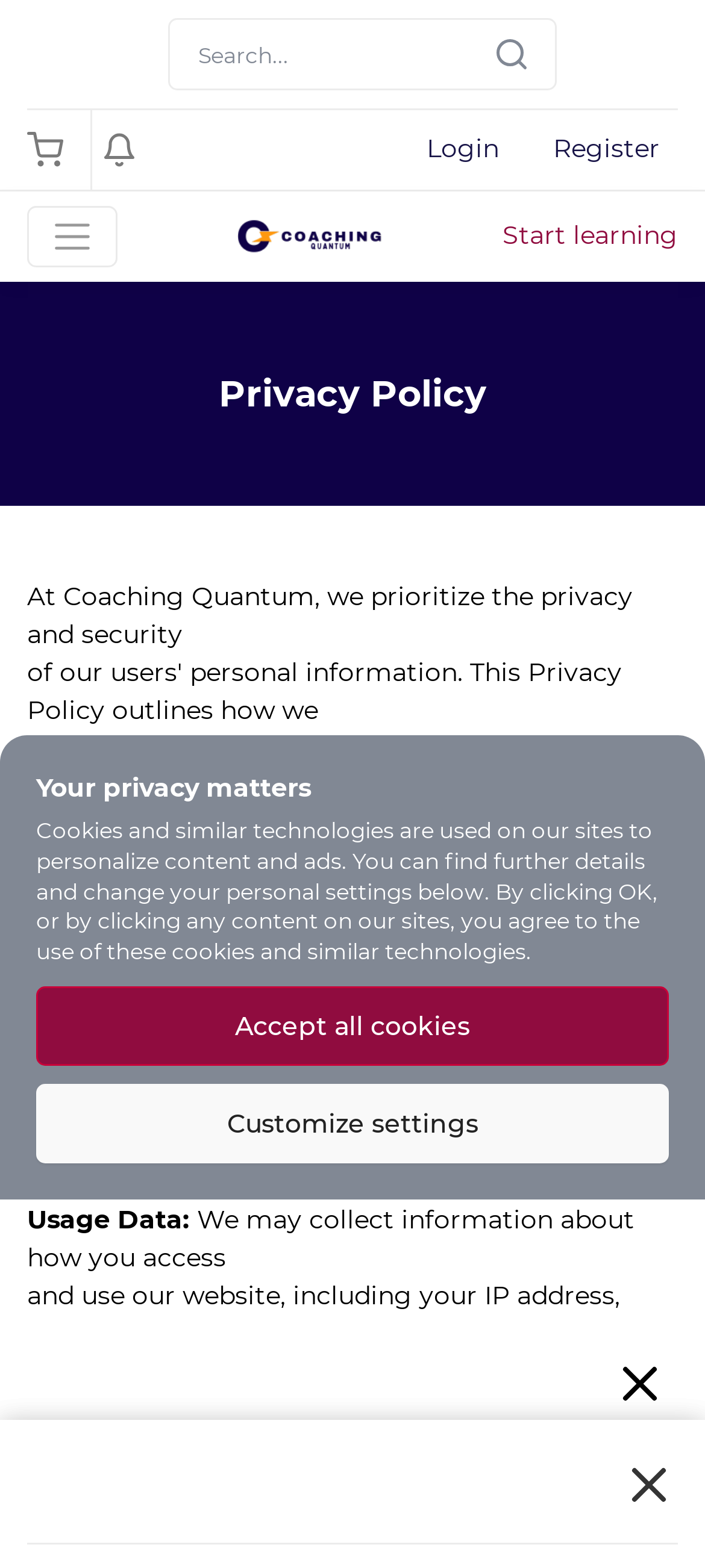Show the bounding box coordinates for the element that needs to be clicked to execute the following instruction: "Go to the home page". Provide the coordinates in the form of four float numbers between 0 and 1, i.e., [left, top, right, bottom].

[0.051, 0.955, 0.949, 0.994]